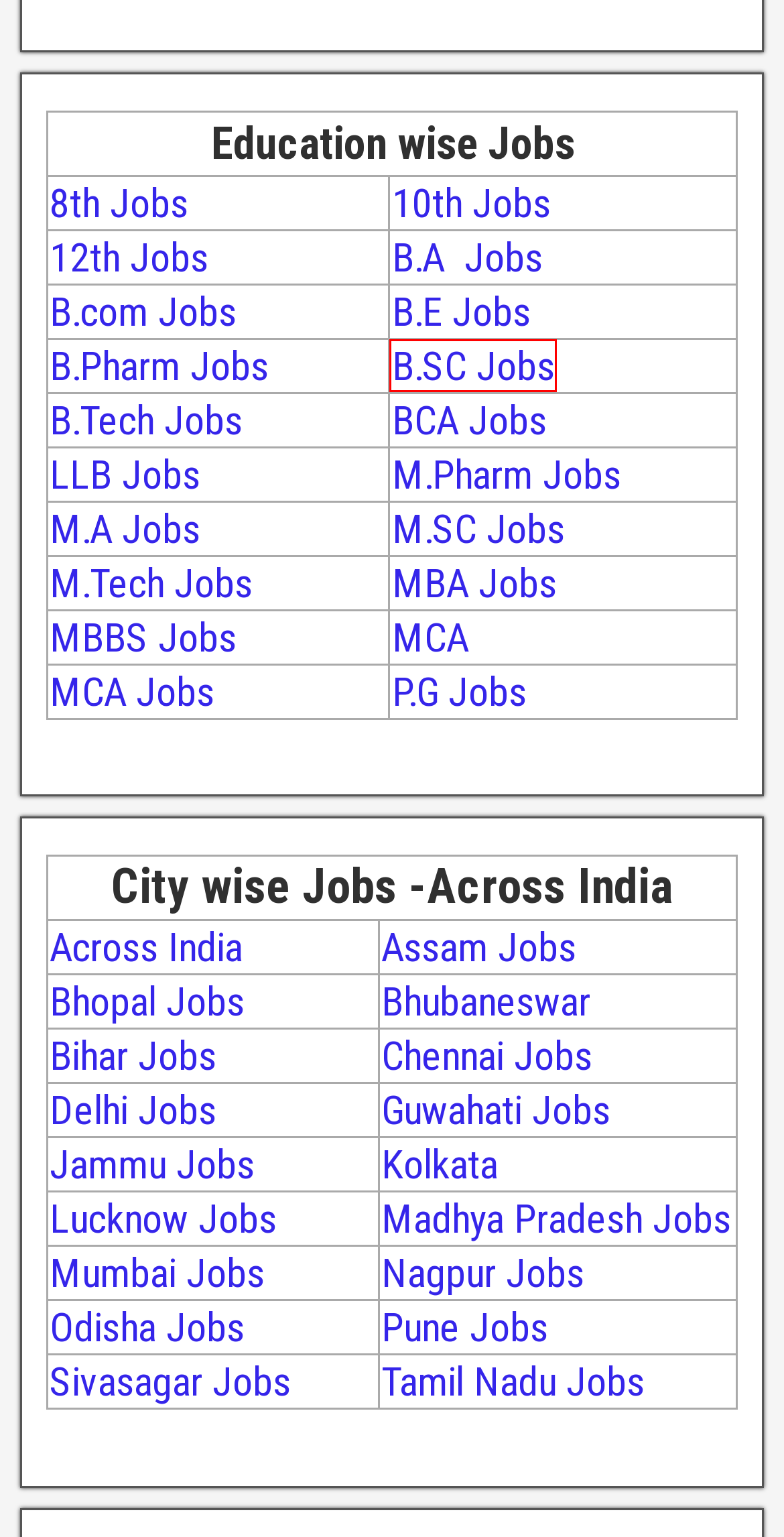Given a screenshot of a webpage with a red bounding box around a UI element, please identify the most appropriate webpage description that matches the new webpage after you click on the element. Here are the candidates:
A. B.Tech Jobs
B. Chennai
C. MBA Jobs
D. M.Tech Jobs
E. B.SC Pass Jobs Pass Jobs
F. M.SC Jobs
G. Lucknow
H. B.com

E